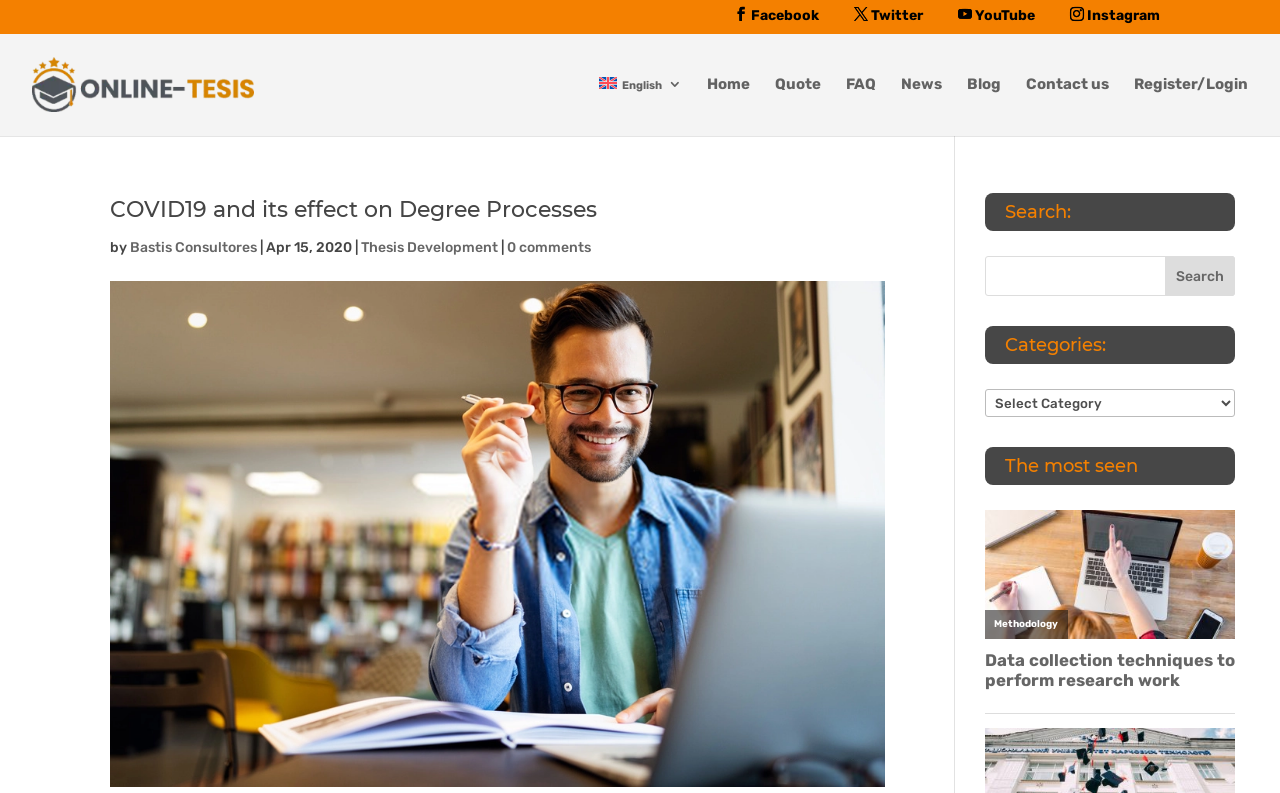Please determine the bounding box coordinates for the element that should be clicked to follow these instructions: "Read the thesis".

[0.026, 0.095, 0.26, 0.116]